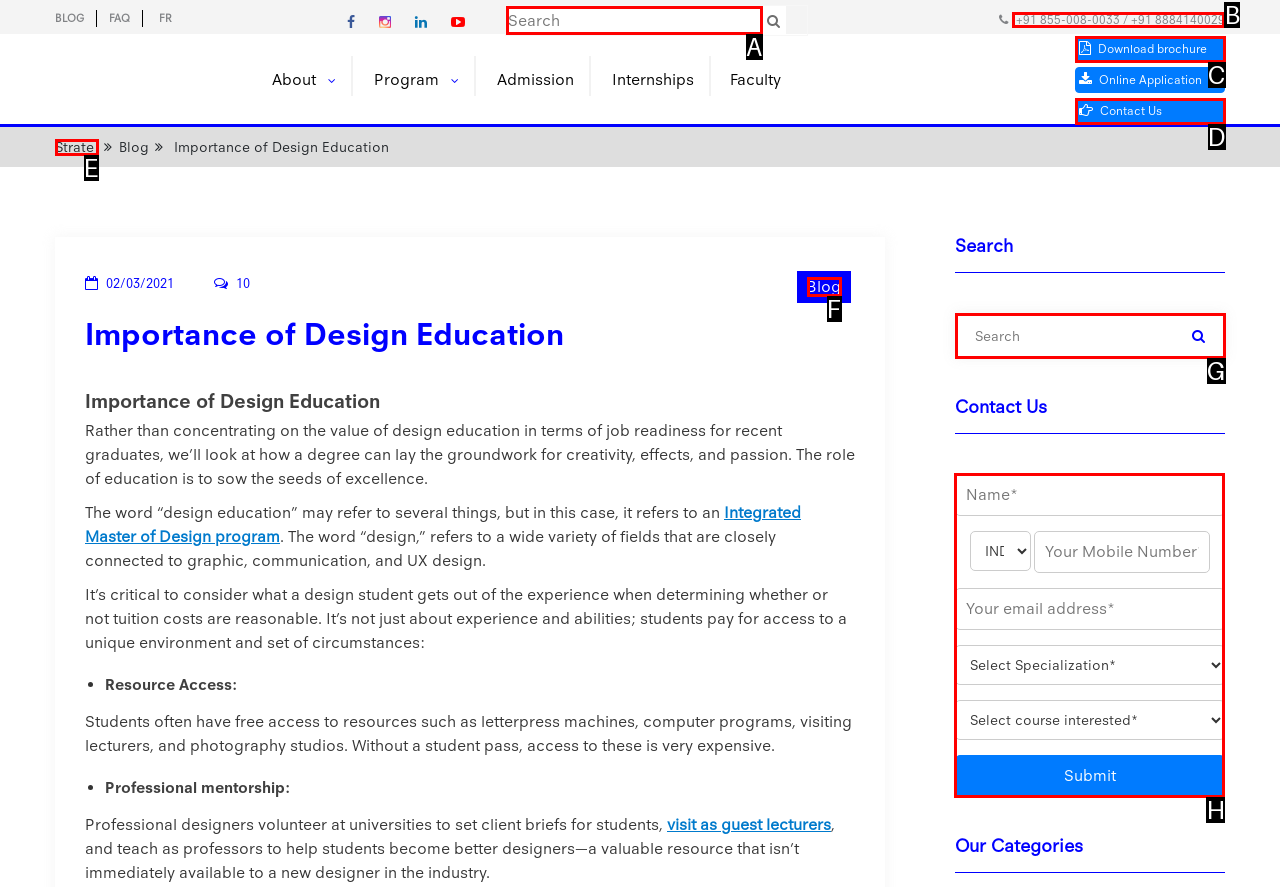For the instruction: Fill out the contact form, which HTML element should be clicked?
Respond with the letter of the appropriate option from the choices given.

H